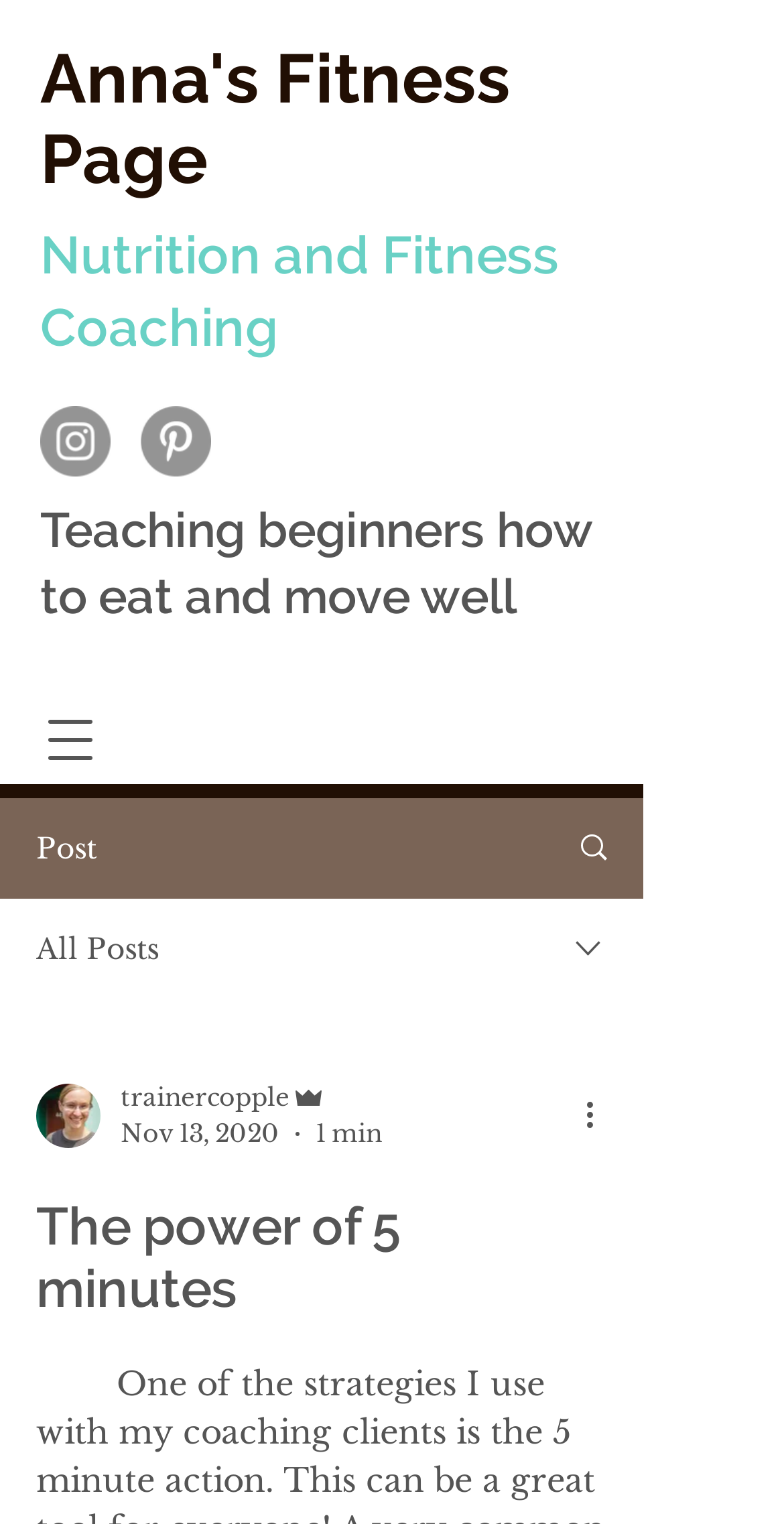Identify the coordinates of the bounding box for the element that must be clicked to accomplish the instruction: "Read the latest post".

[0.695, 0.525, 0.818, 0.588]